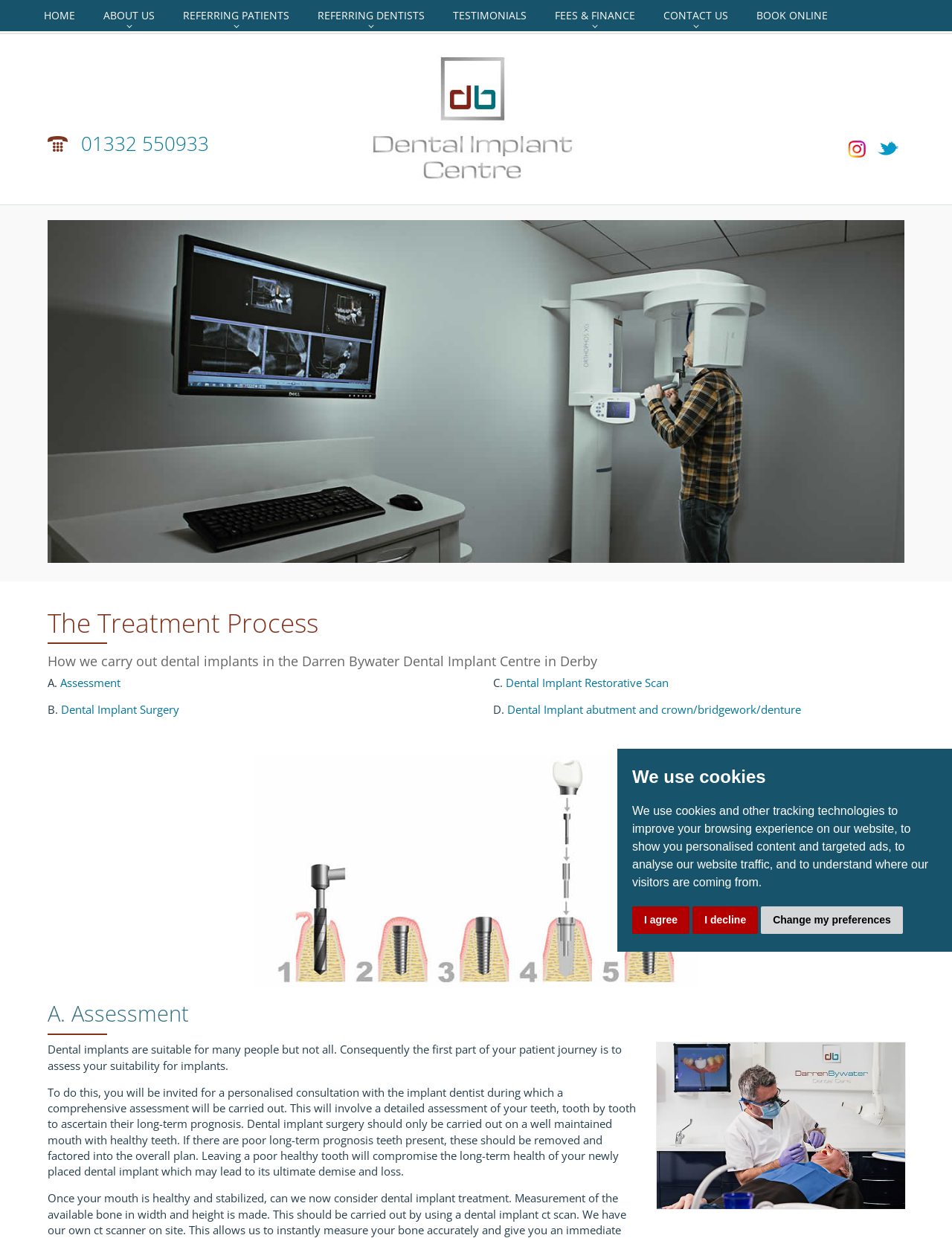What is the purpose of the initial consultation with the implant dentist?
Answer with a single word or phrase, using the screenshot for reference.

To assess suitability for implants